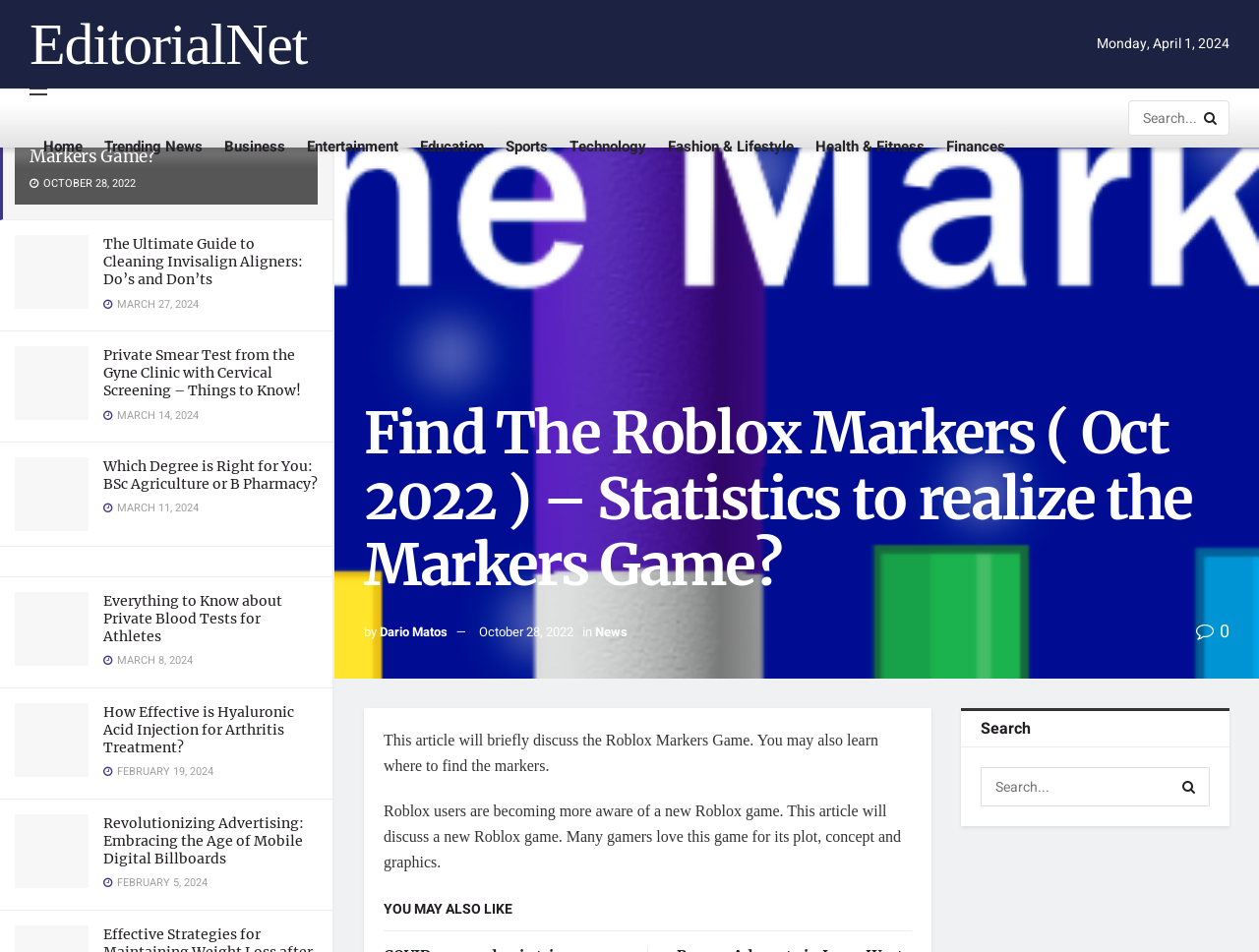What is the purpose of the textbox at the top right corner of the webpage?
Provide an in-depth and detailed explanation in response to the question.

I found the purpose of the textbox by looking at the heading 'Search' above it and the placeholder text 'Search...' inside it, which indicates that it is a search box.